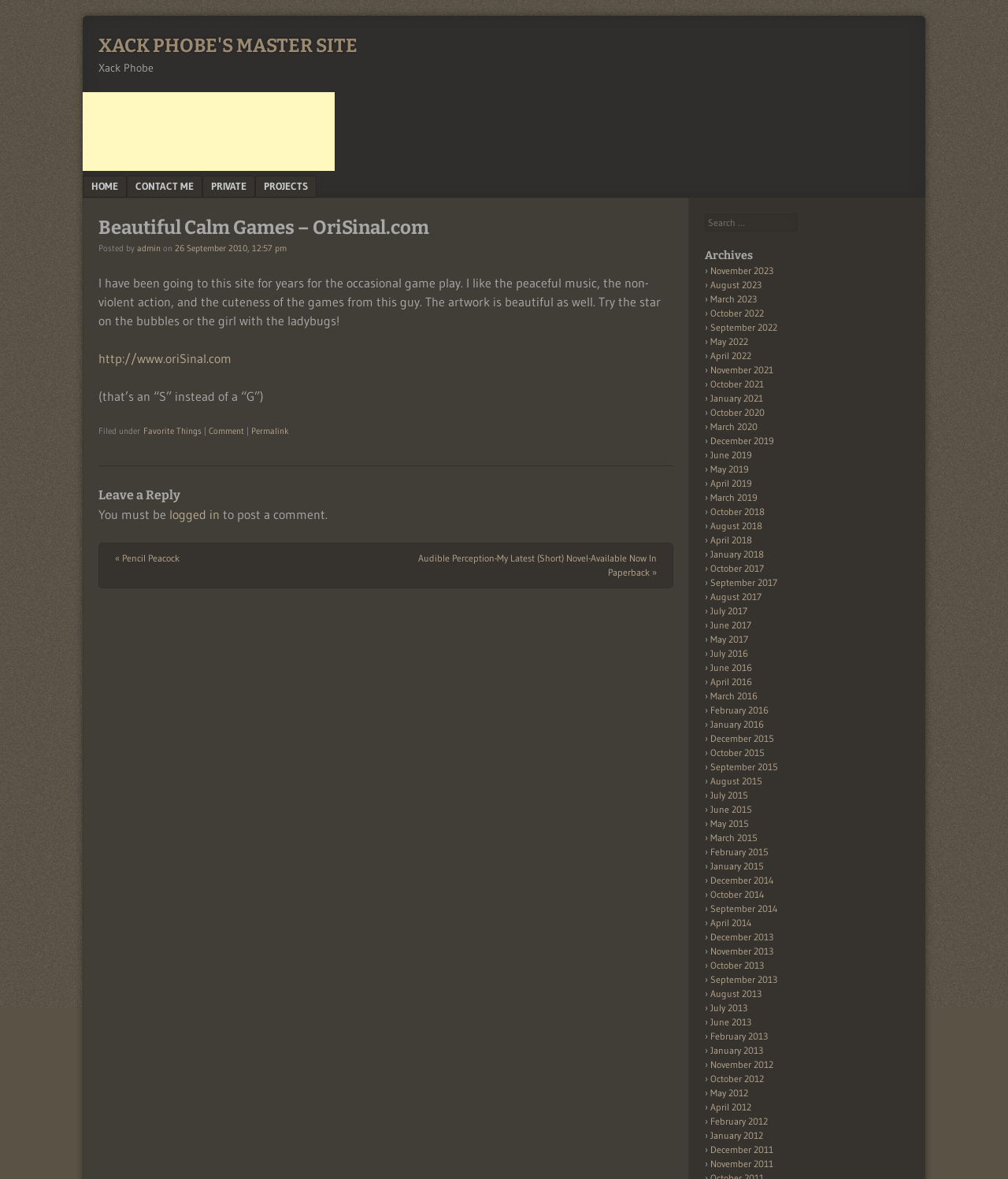What is the name of the website's author?
Answer the question with a thorough and detailed explanation.

The answer can be found by looking at the heading 'Xack Phobe' which is located at the top of the webpage, indicating that Xack Phobe is the author of the website.